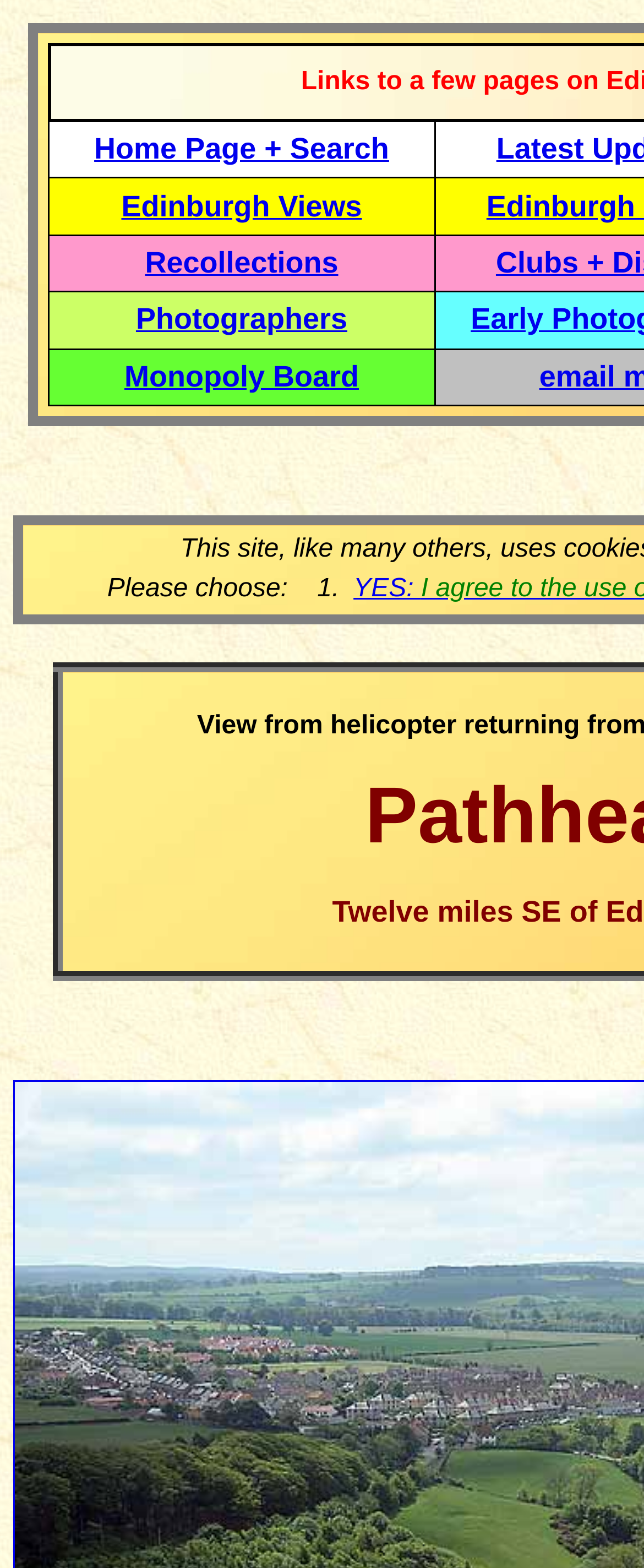Identify the bounding box of the UI element that matches this description: "Home Page + Search".

[0.146, 0.084, 0.604, 0.105]